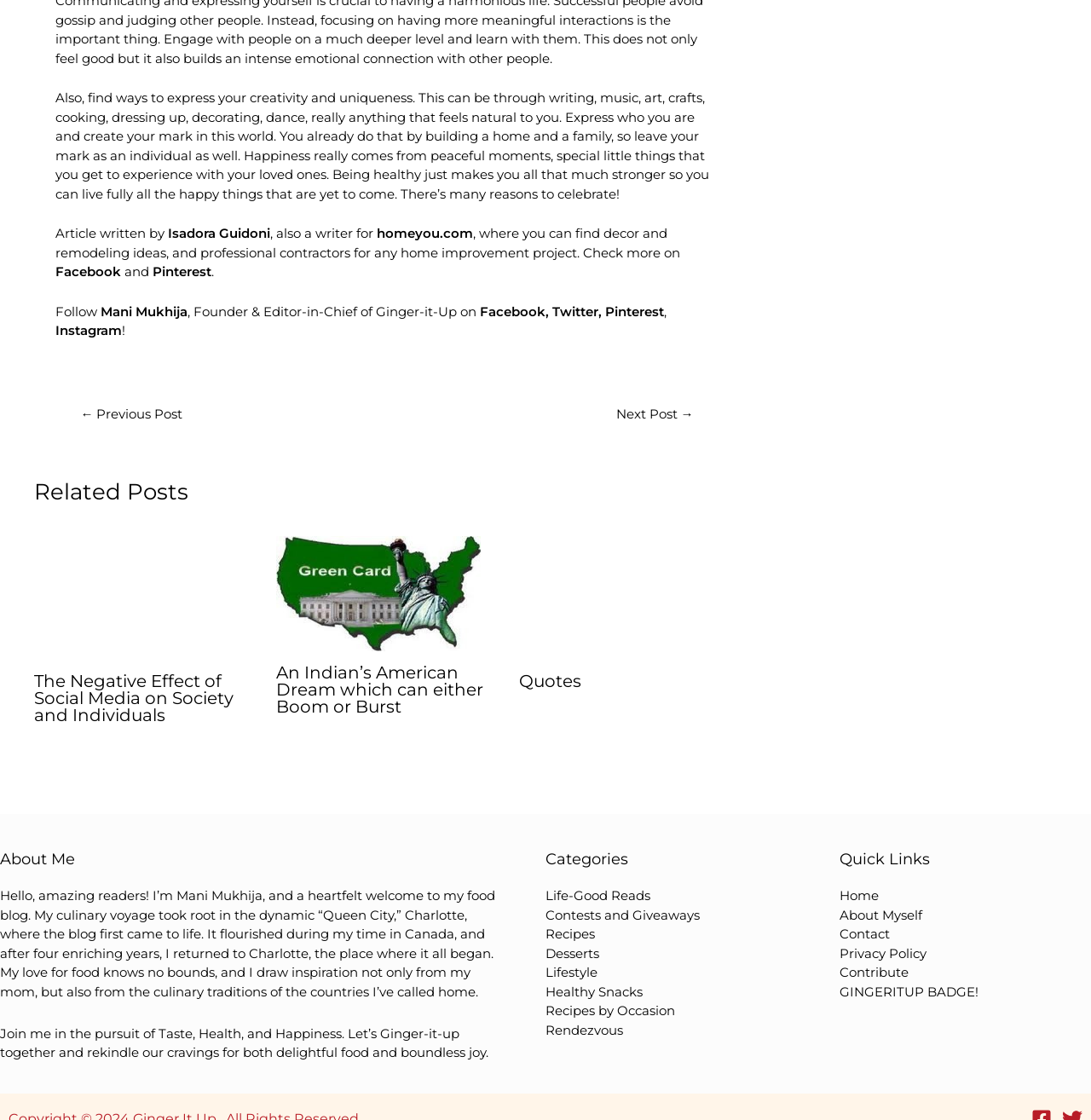What is the name of the blog?
Please respond to the question with a detailed and thorough explanation.

The name of the blog is mentioned in the footer section as 'Ginger-it-Up', which is also the title of the blog.